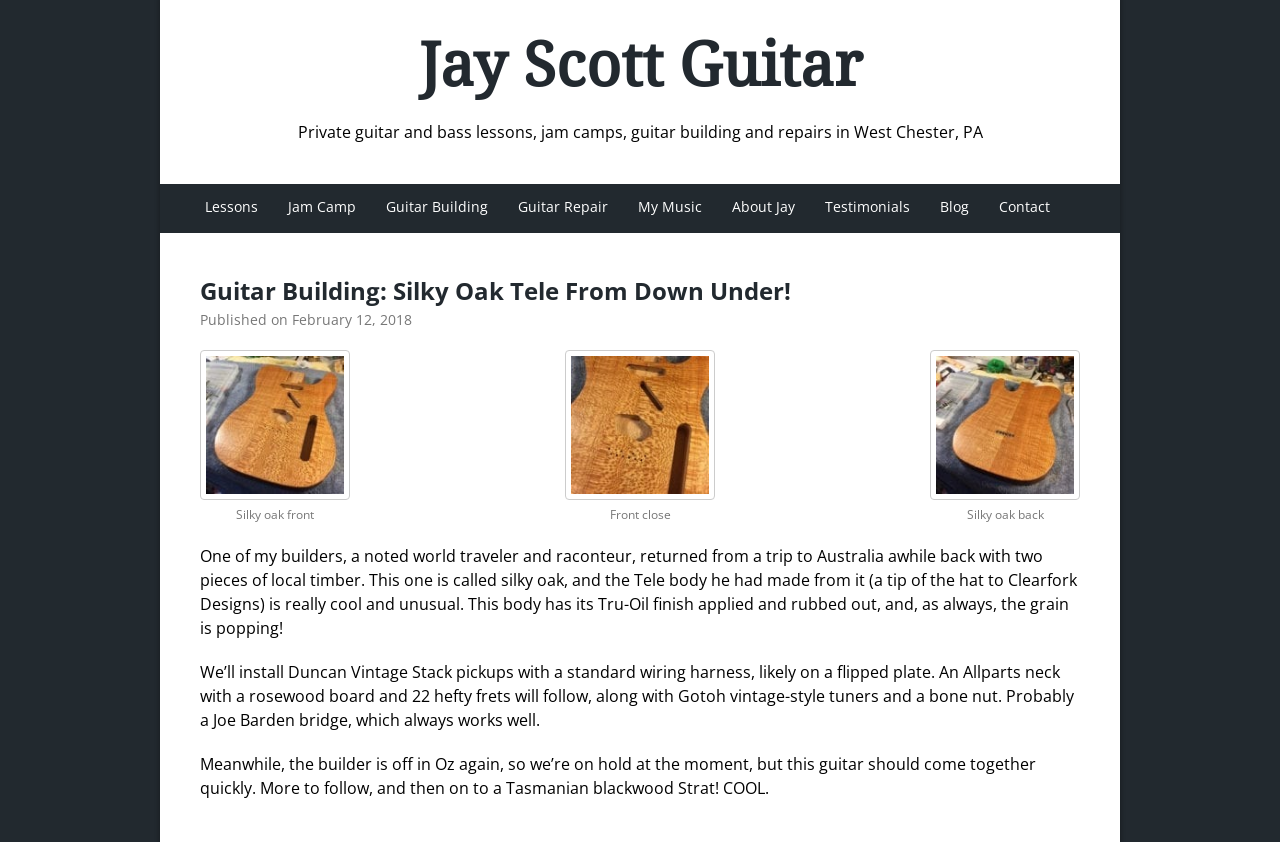How many frets will the guitar neck have?
From the image, provide a succinct answer in one word or a short phrase.

22